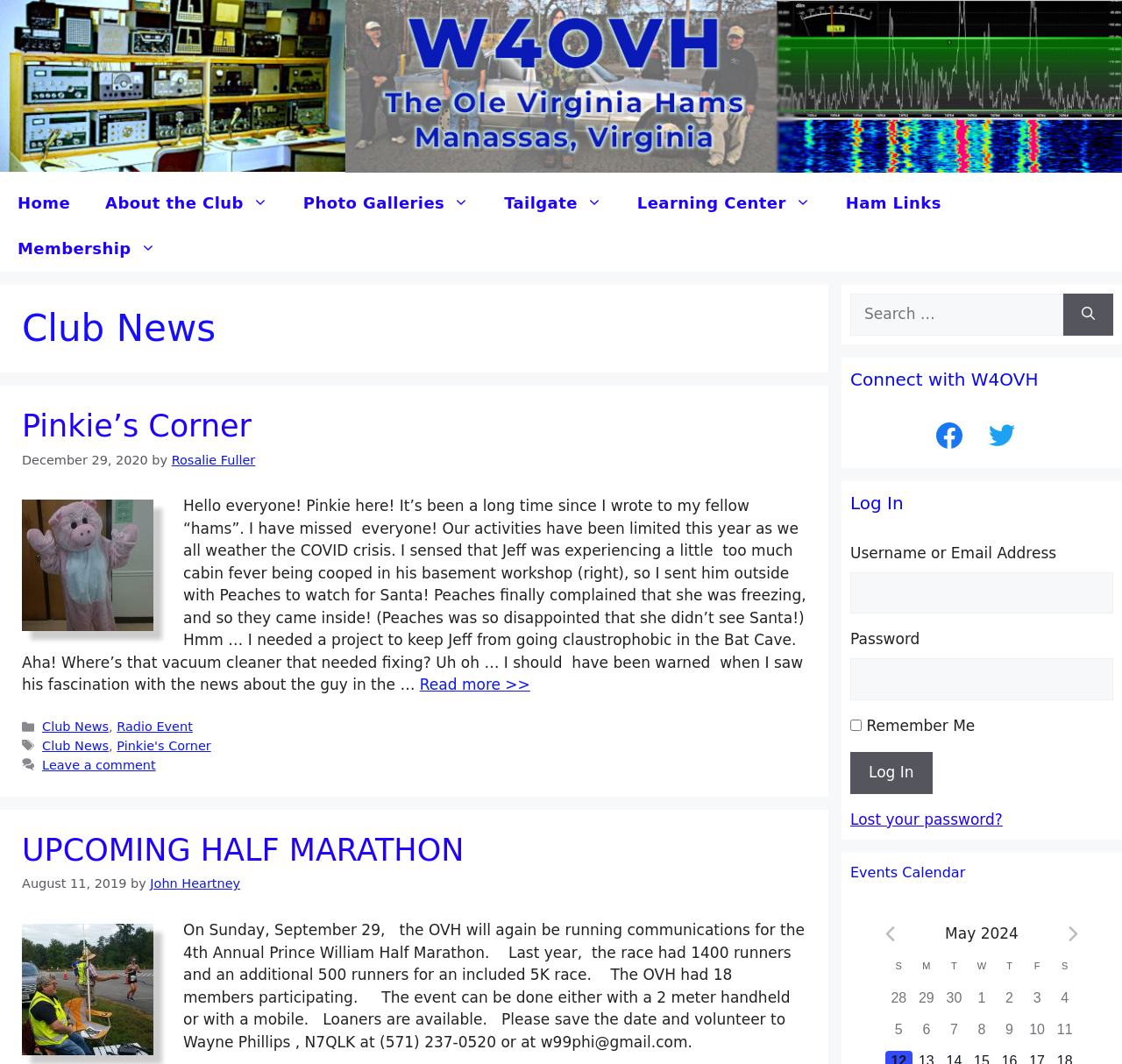Specify the bounding box coordinates of the region I need to click to perform the following instruction: "Click the Registration link". The coordinates must be four float numbers in the range of 0 to 1, i.e., [left, top, right, bottom].

None